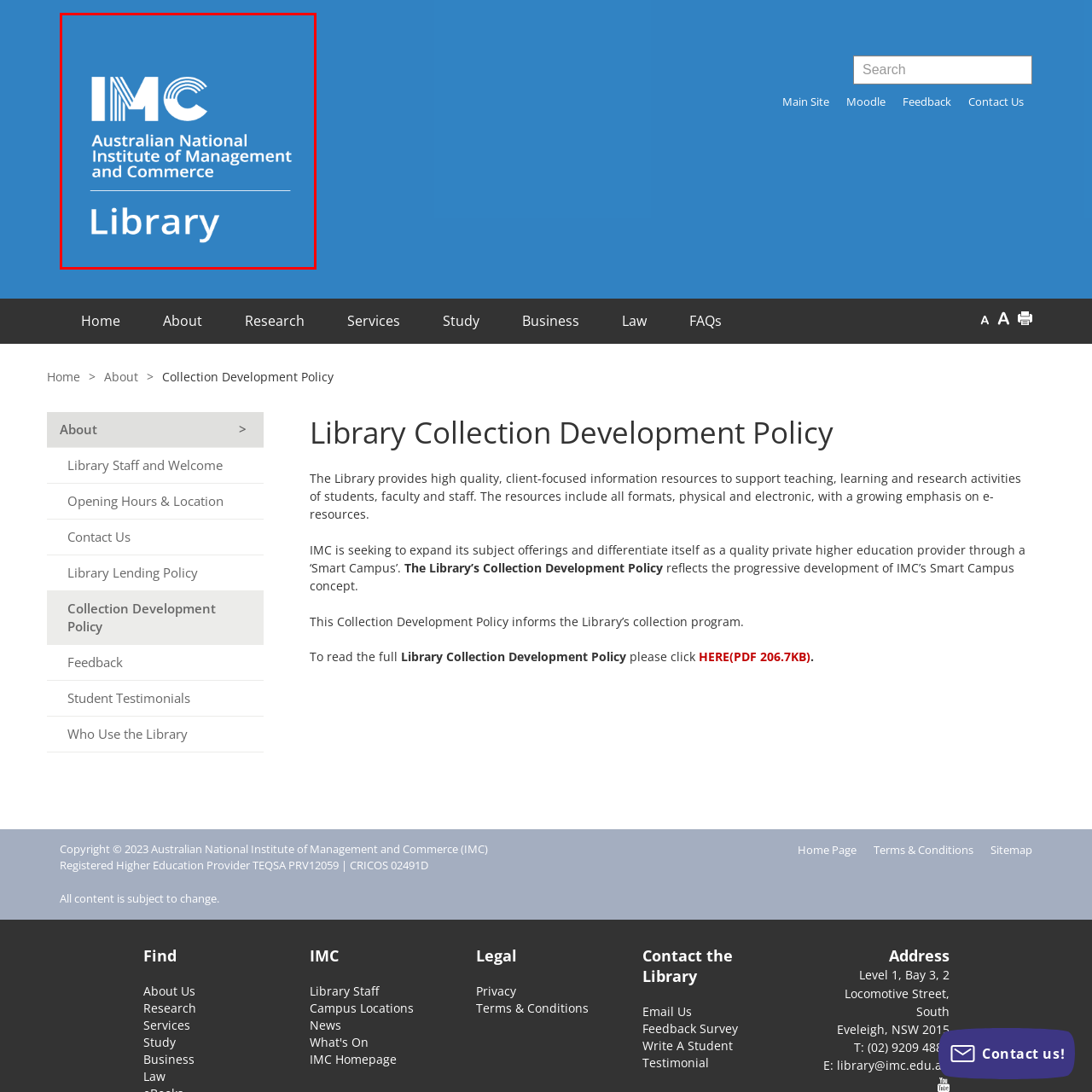What is the focus of the institution emphasized by the logo?
Focus on the section of the image outlined in red and give a thorough answer to the question.

The word 'Library' is elegantly styled in a distinctive font at the bottom of the logo, emphasizing the focus of the institution, which is to provide resources and support for students and the academic community.